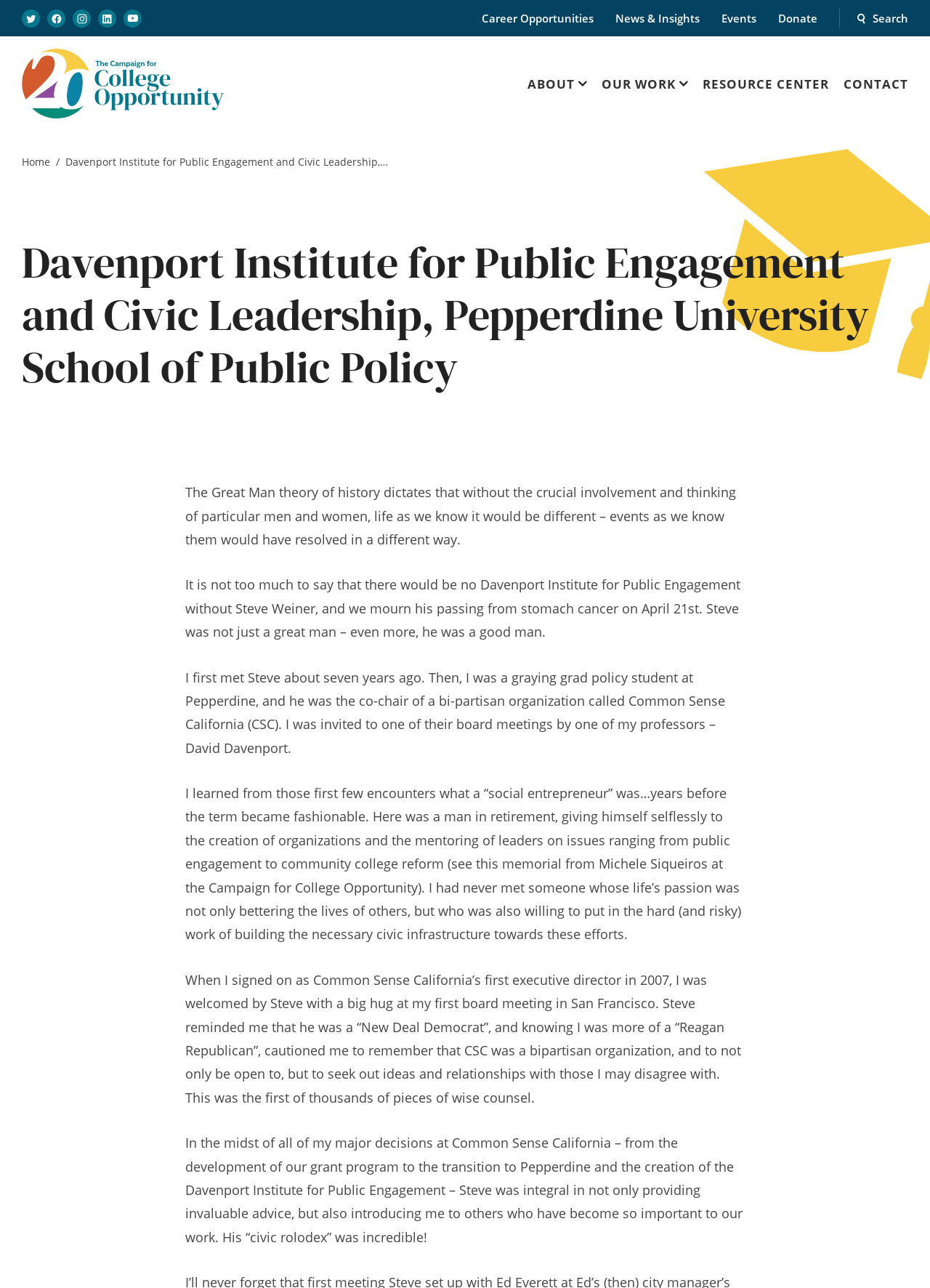Based on the image, provide a detailed and complete answer to the question: 
What is the name of the professor who invited the author to a board meeting?

The name of the professor can be found in the paragraph of text that mentions the author's first meeting with Steve Weiner, where it states 'I was invited to one of their board meetings by one of my professors – David Davenport'.